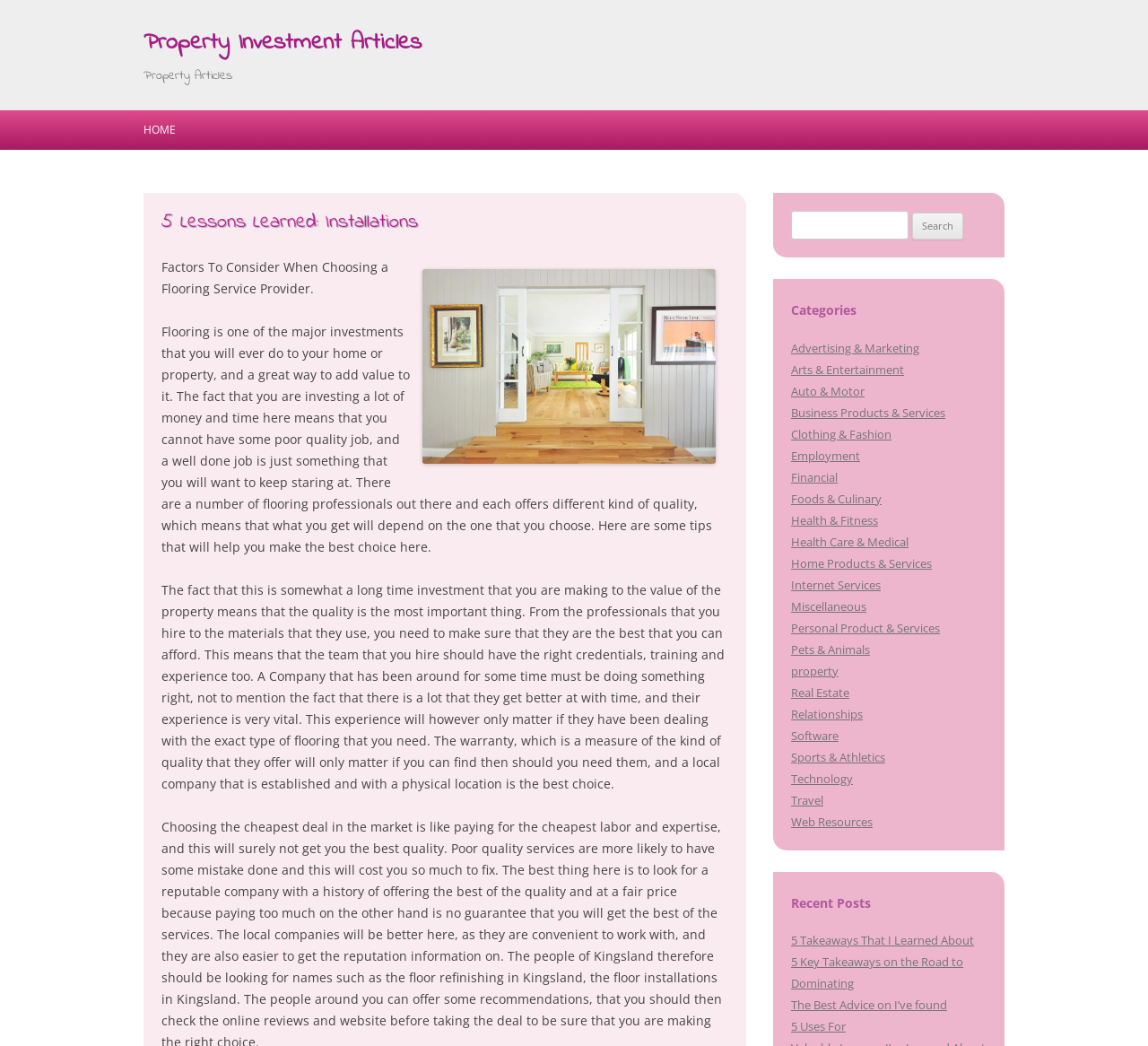What is the topic of the article below the image?
Based on the screenshot, respond with a single word or phrase.

Flooring